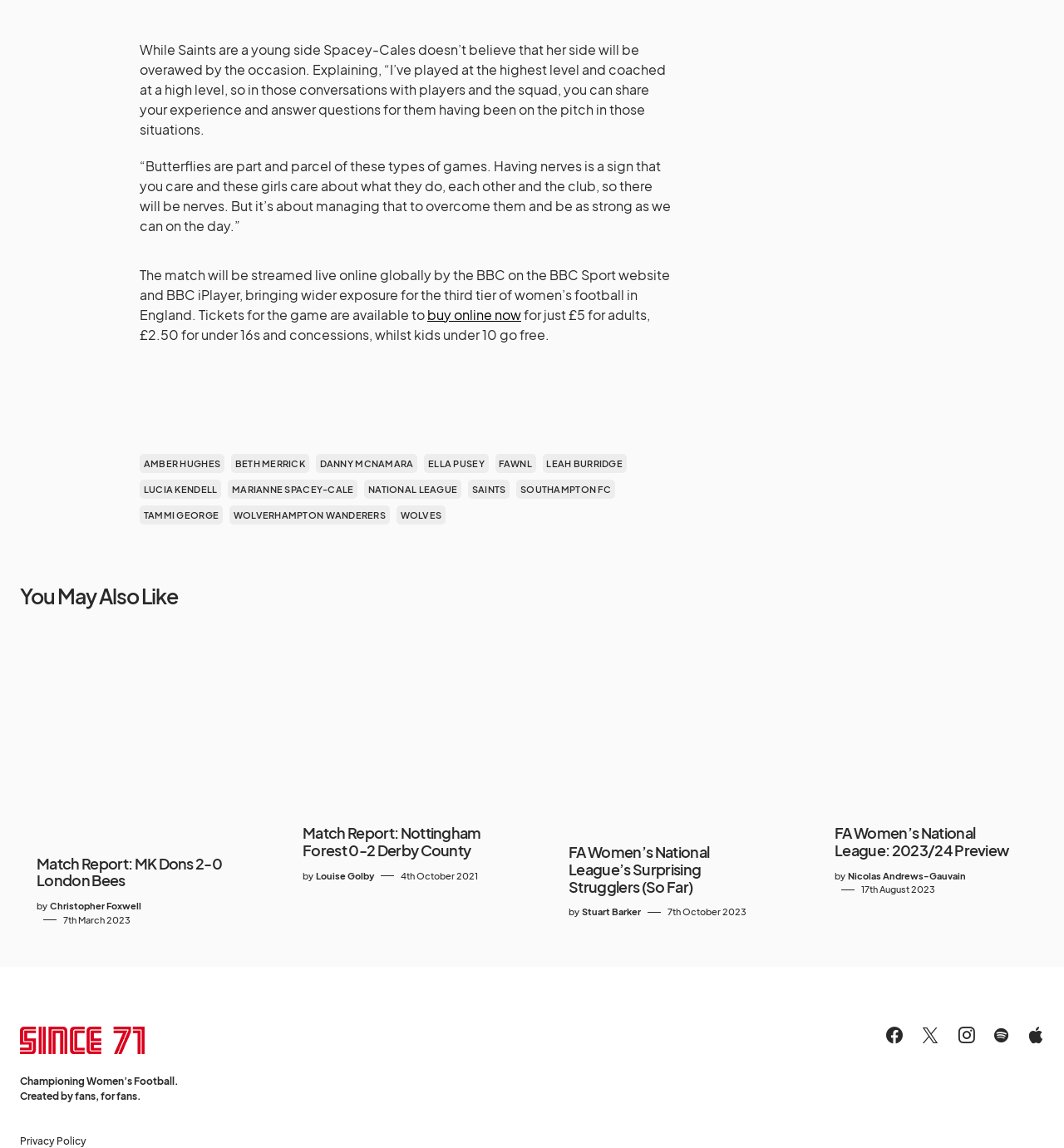Locate the bounding box of the UI element described in the following text: "Saints".

[0.44, 0.417, 0.479, 0.434]